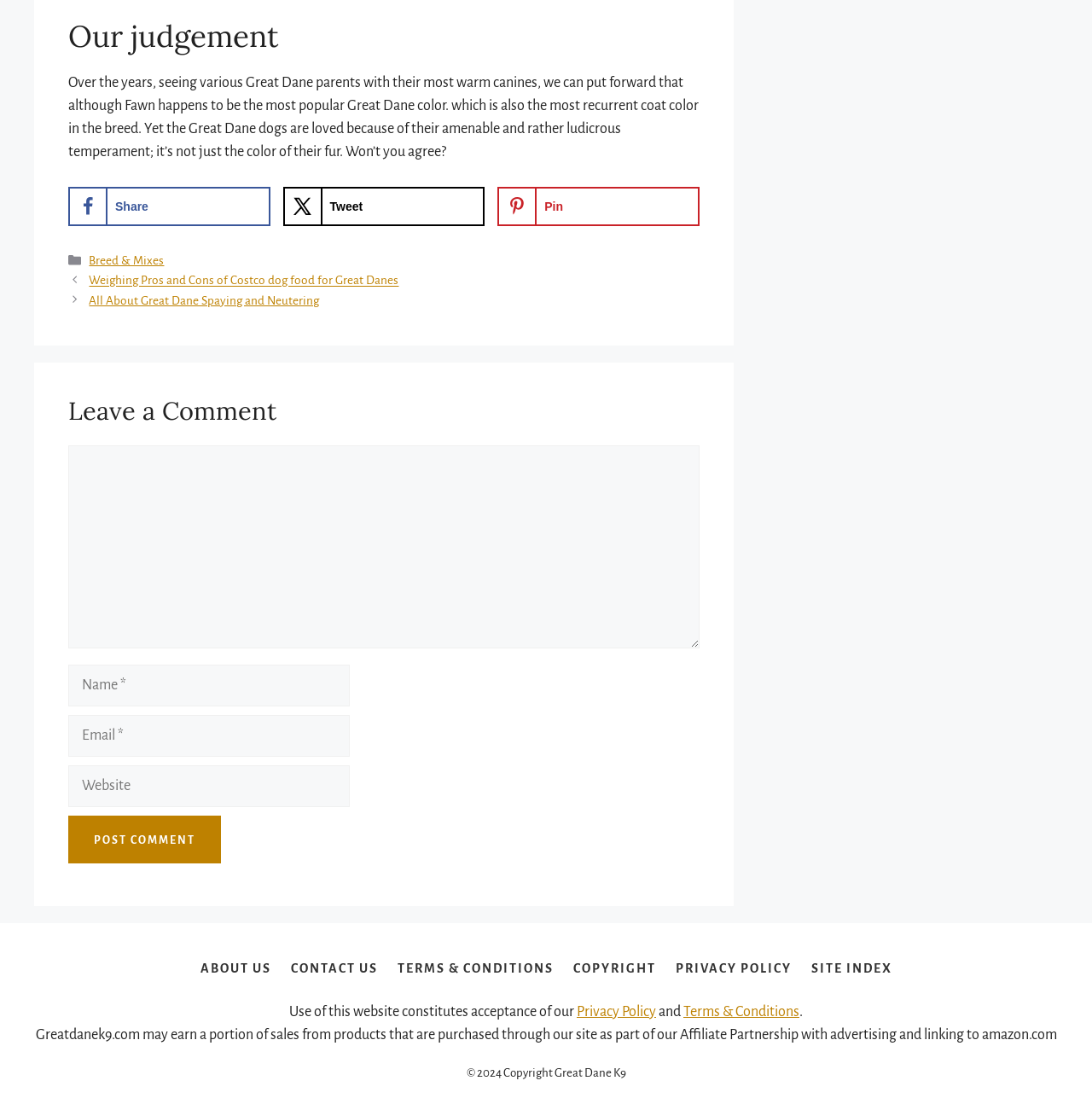Specify the bounding box coordinates of the element's region that should be clicked to achieve the following instruction: "Post a comment". The bounding box coordinates consist of four float numbers between 0 and 1, in the format [left, top, right, bottom].

[0.062, 0.738, 0.202, 0.782]